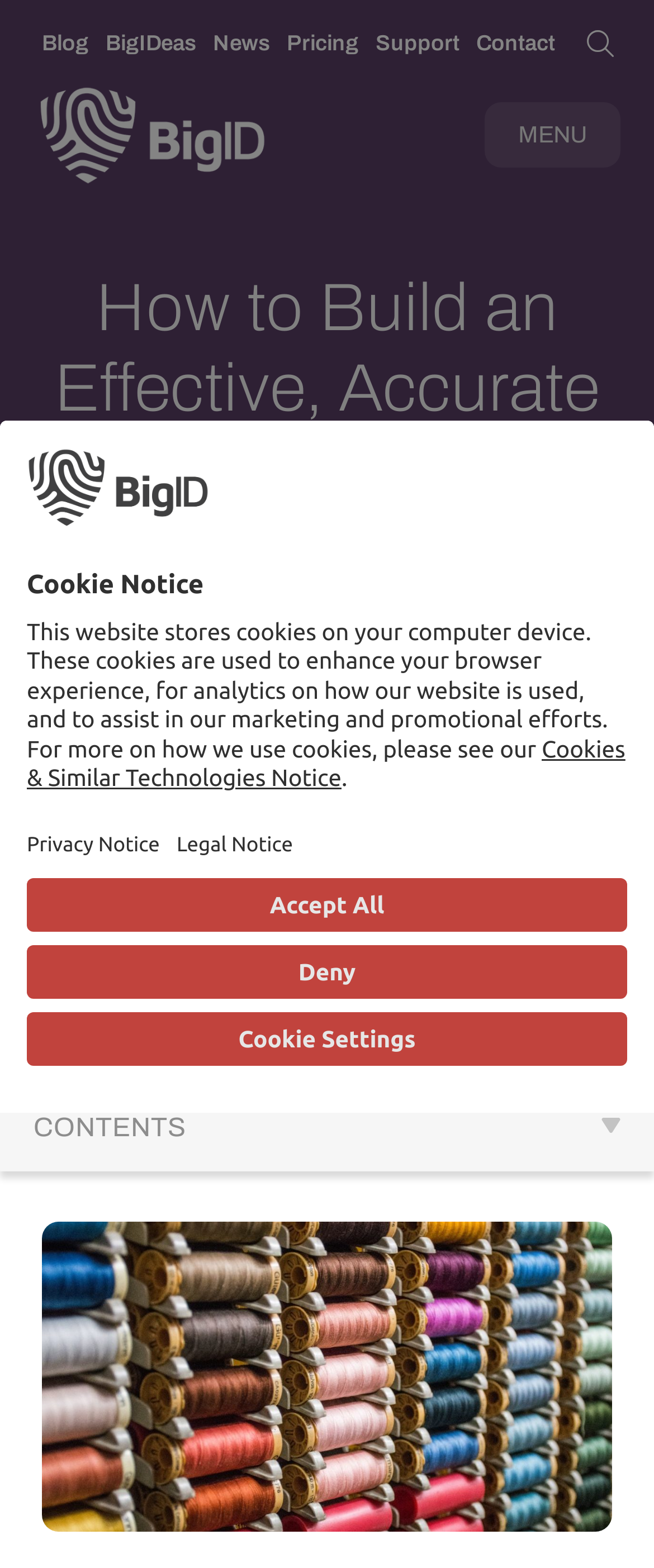Point out the bounding box coordinates of the section to click in order to follow this instruction: "Open the menu".

[0.741, 0.054, 0.949, 0.119]